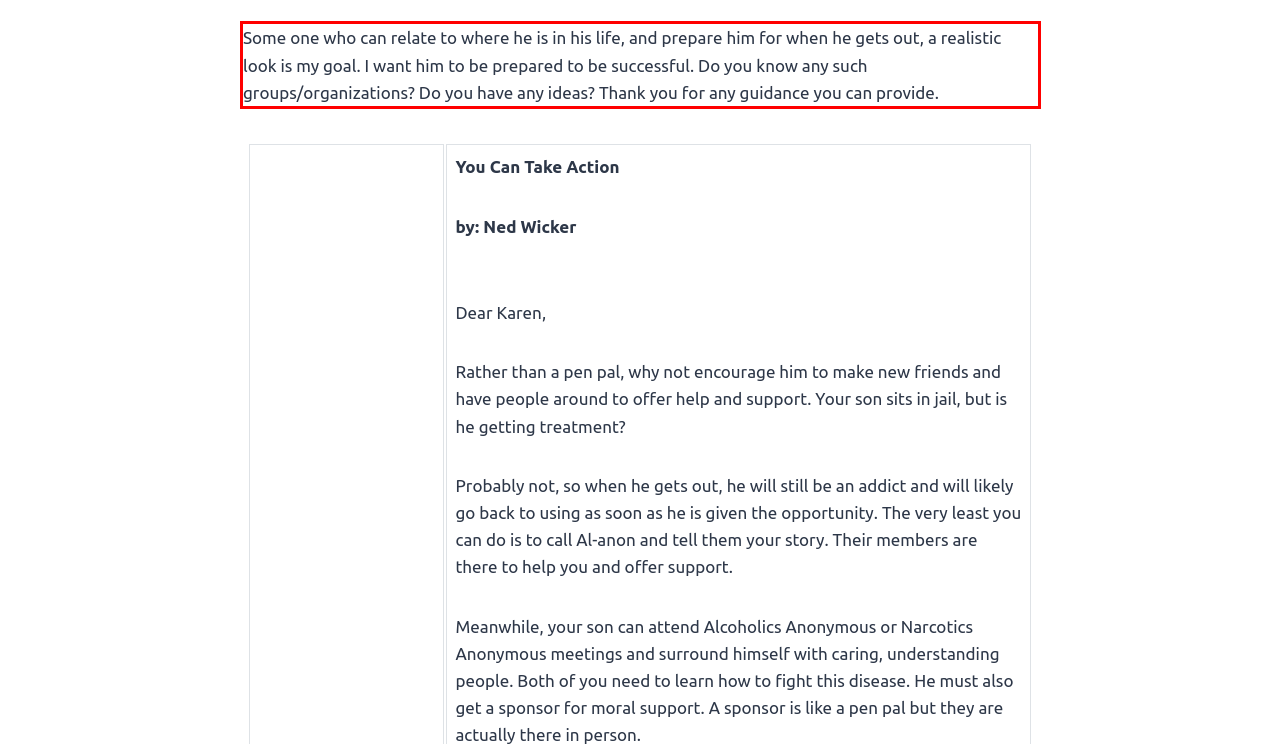From the given screenshot of a webpage, identify the red bounding box and extract the text content within it.

Some one who can relate to where he is in his life, and prepare him for when he gets out, a realistic look is my goal. I want him to be prepared to be successful. Do you know any such groups/organizations? Do you have any ideas? Thank you for any guidance you can provide.